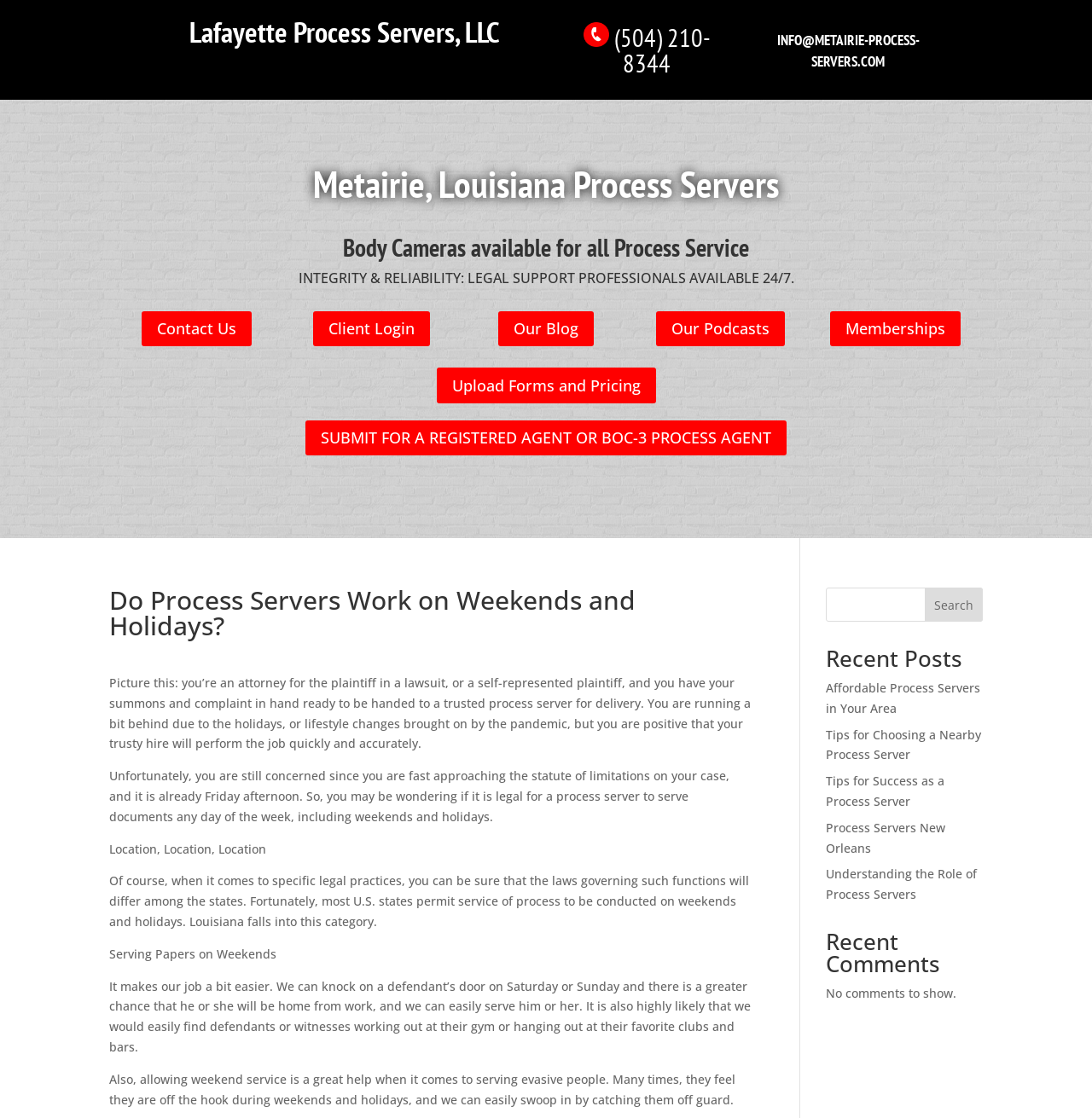Locate the bounding box coordinates of the clickable region to complete the following instruction: "Visit the 'Client Login' page."

[0.286, 0.278, 0.394, 0.31]